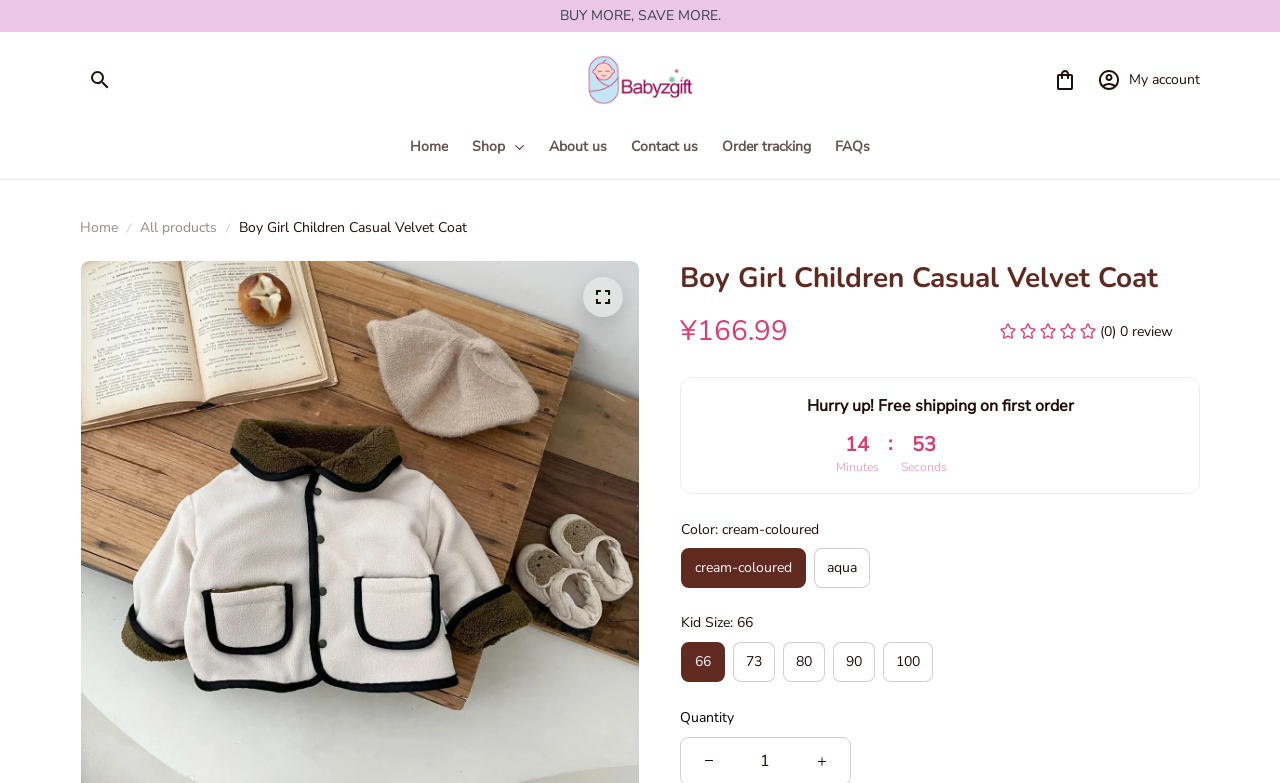What is the primary heading on this webpage?

Boy Girl Children Casual Velvet Coat